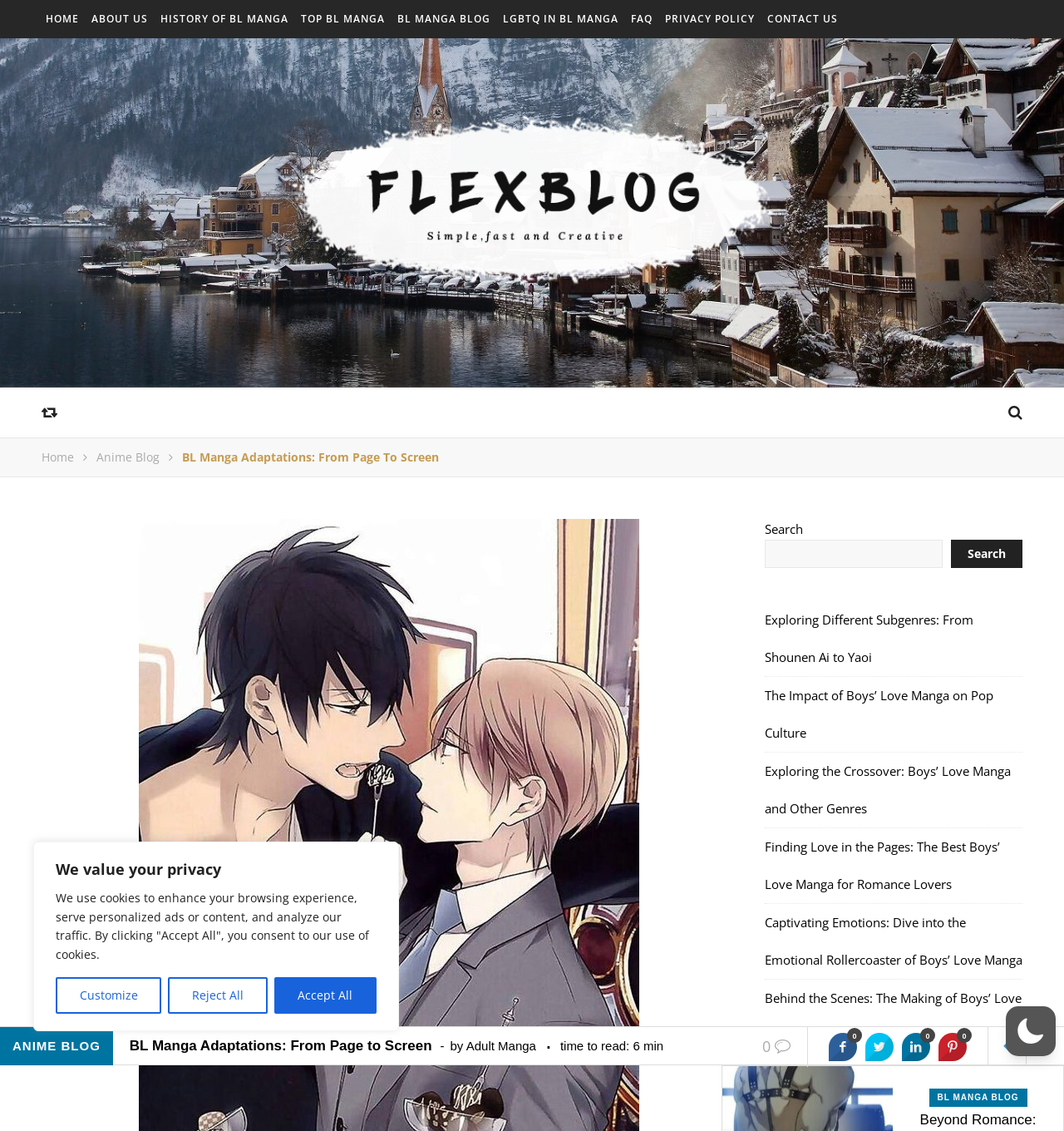Reply to the question with a single word or phrase:
What is the purpose of the search bar?

To search content